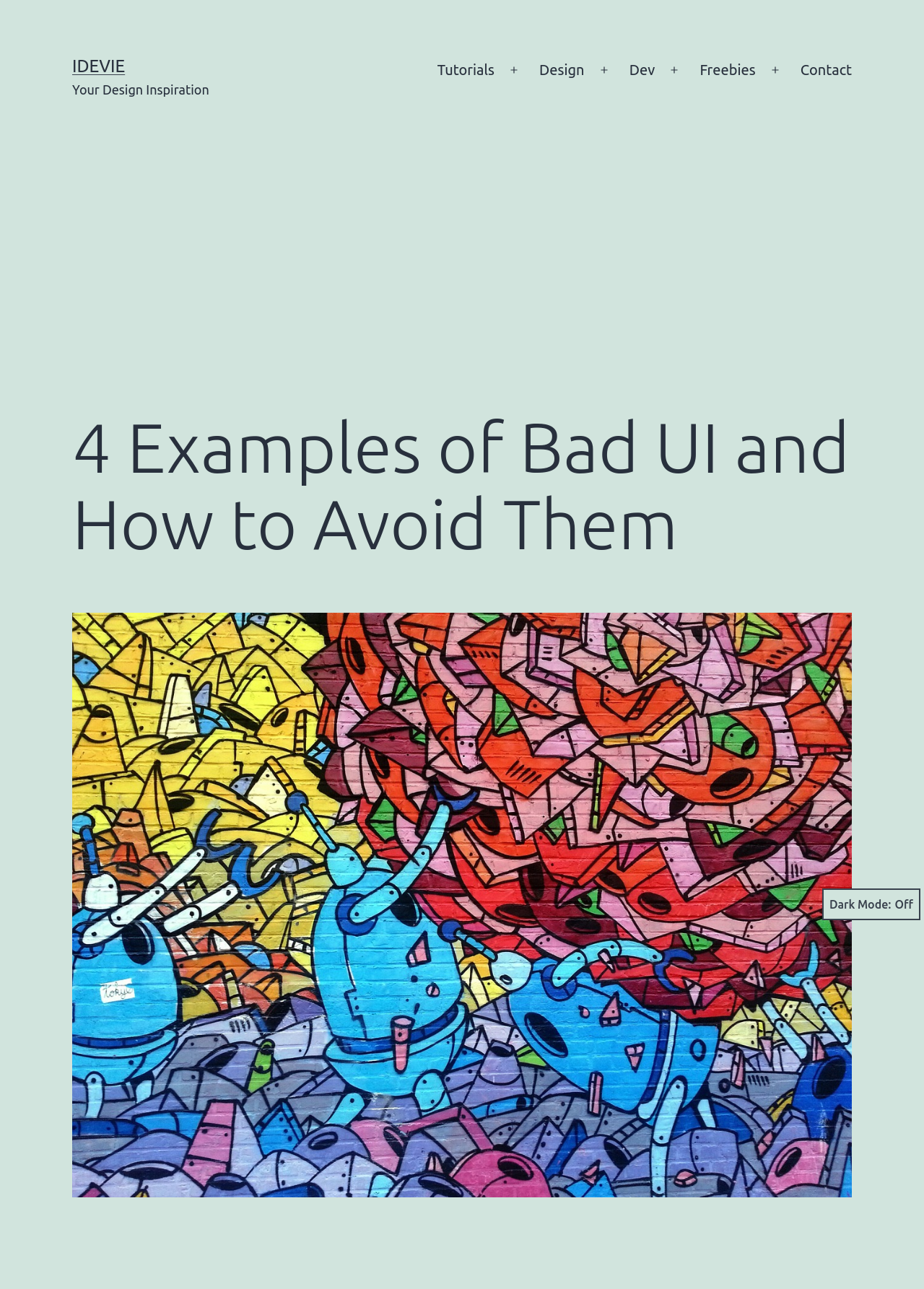What is the principal heading displayed on the webpage?

4 Examples of Bad UI and How to Avoid Them